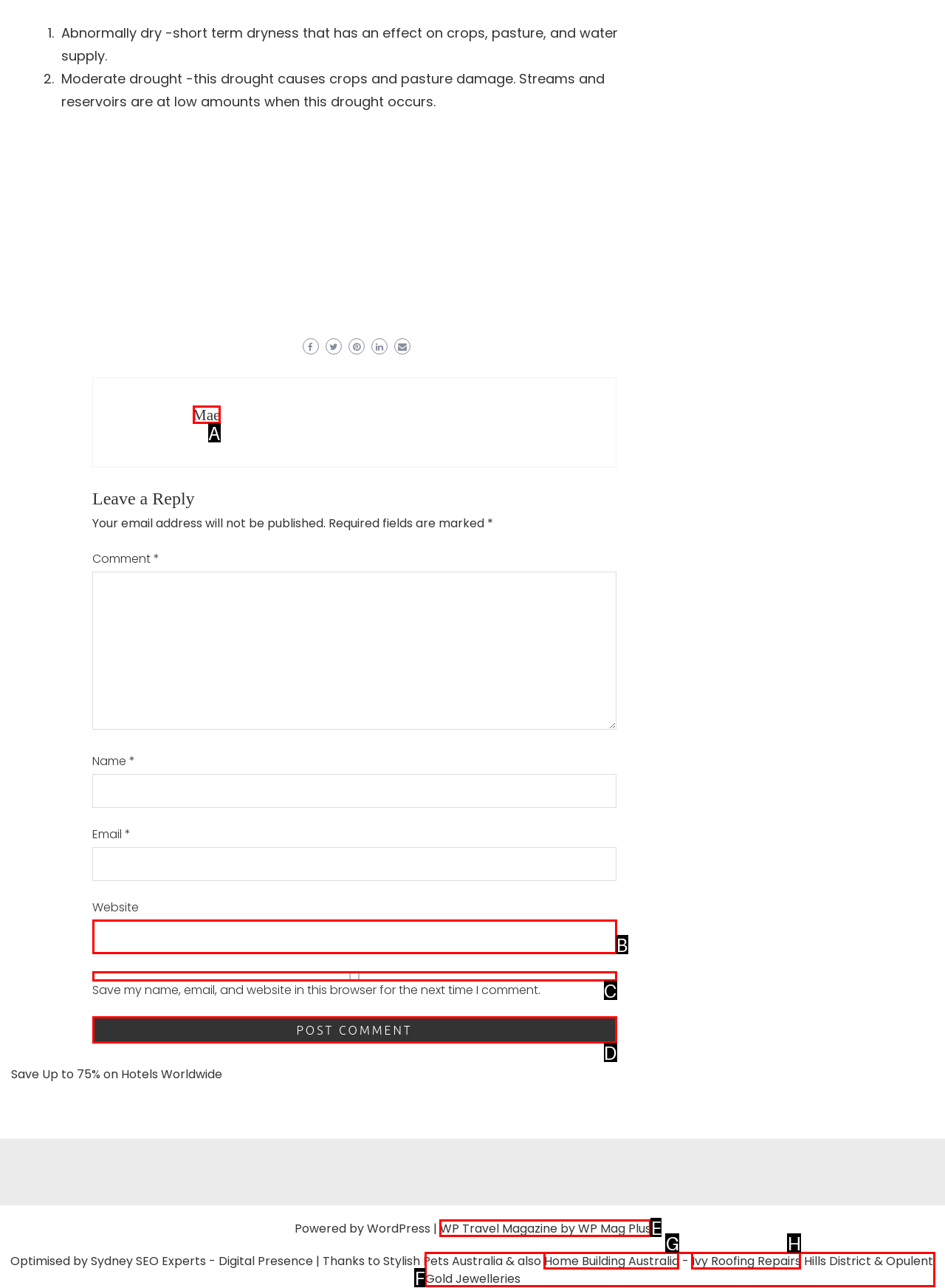Which option corresponds to the following element description: Mae?
Please provide the letter of the correct choice.

A